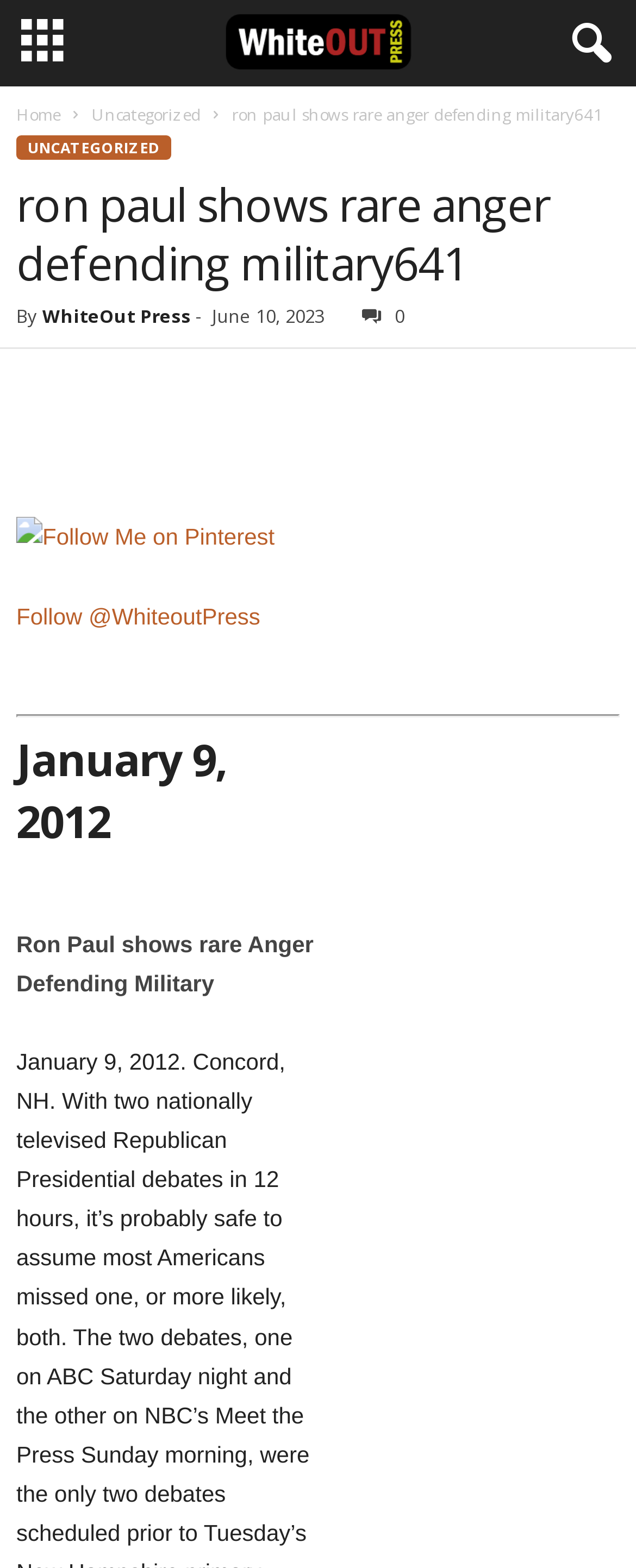Who is the author of the article?
Your answer should be a single word or phrase derived from the screenshot.

WhiteOut Press